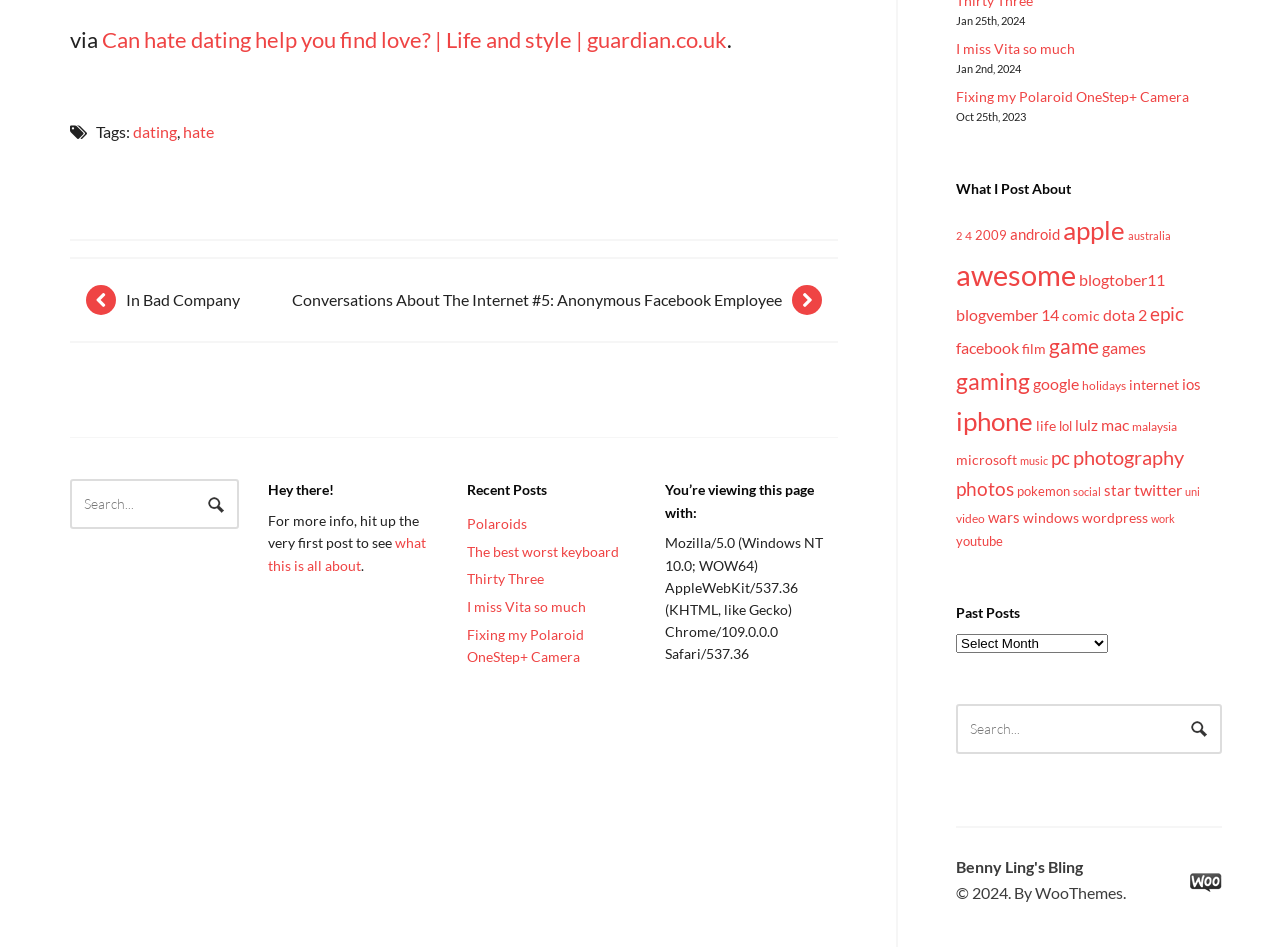Using the description "windows", locate and provide the bounding box of the UI element.

[0.799, 0.538, 0.843, 0.555]